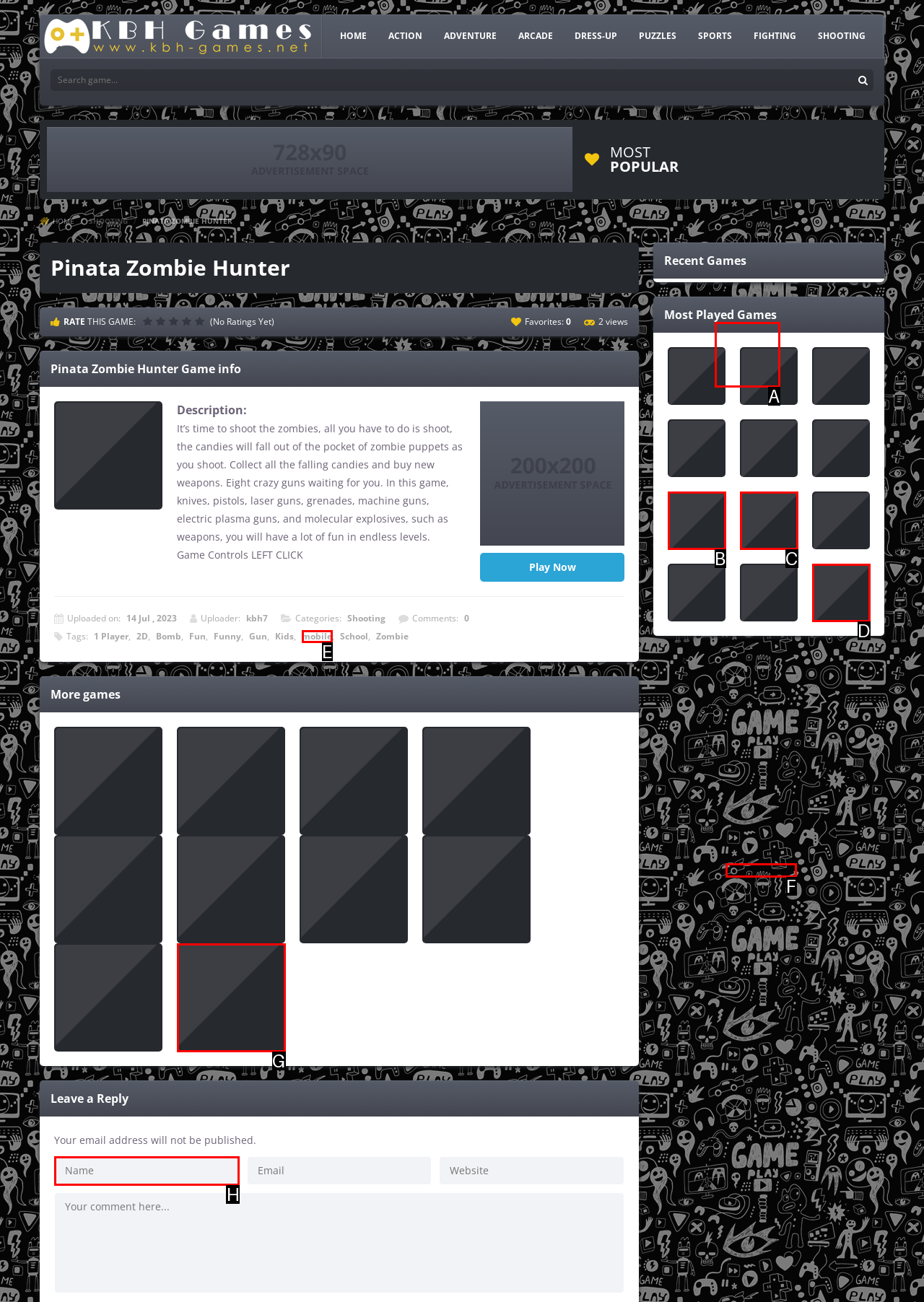Given the element description: title="New Makeup Snow Queen Elsa", choose the HTML element that aligns with it. Indicate your choice with the corresponding letter.

G